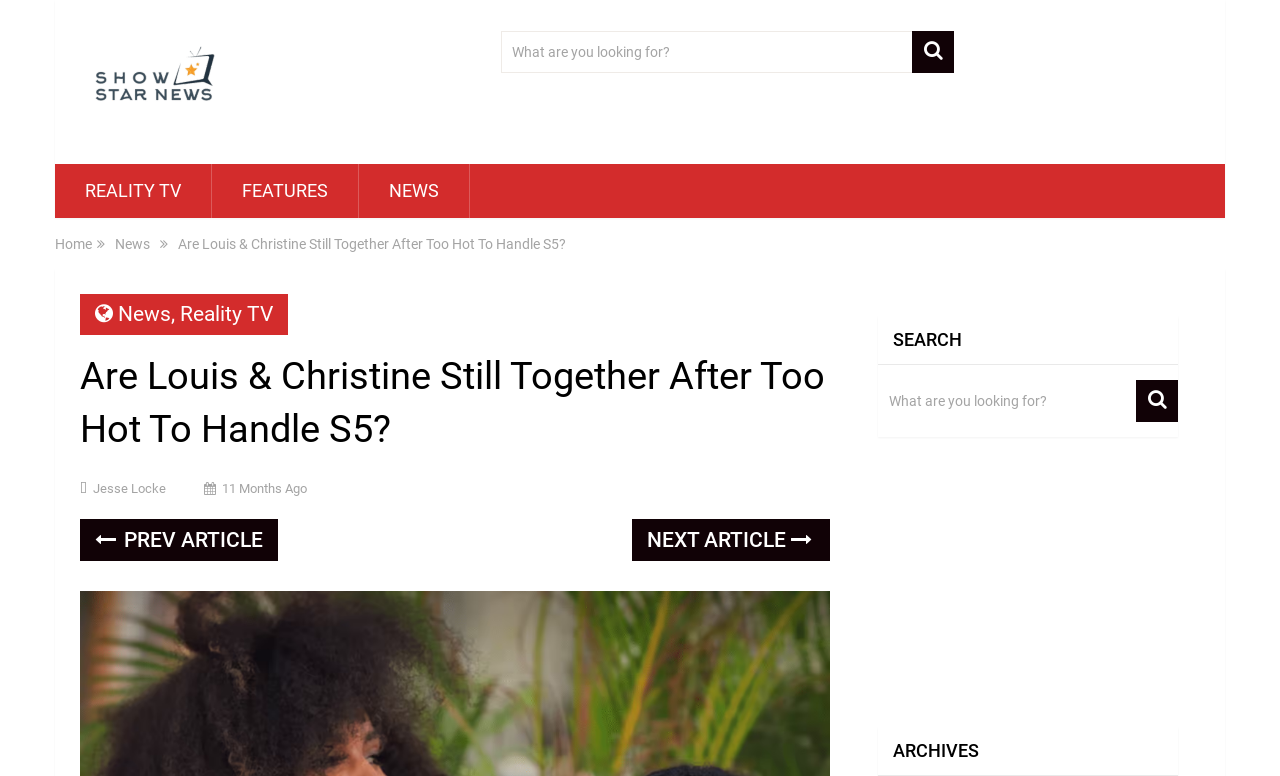Find the bounding box coordinates for the area you need to click to carry out the instruction: "search for something". The coordinates should be four float numbers between 0 and 1, indicated as [left, top, right, bottom].

[0.391, 0.04, 0.745, 0.094]